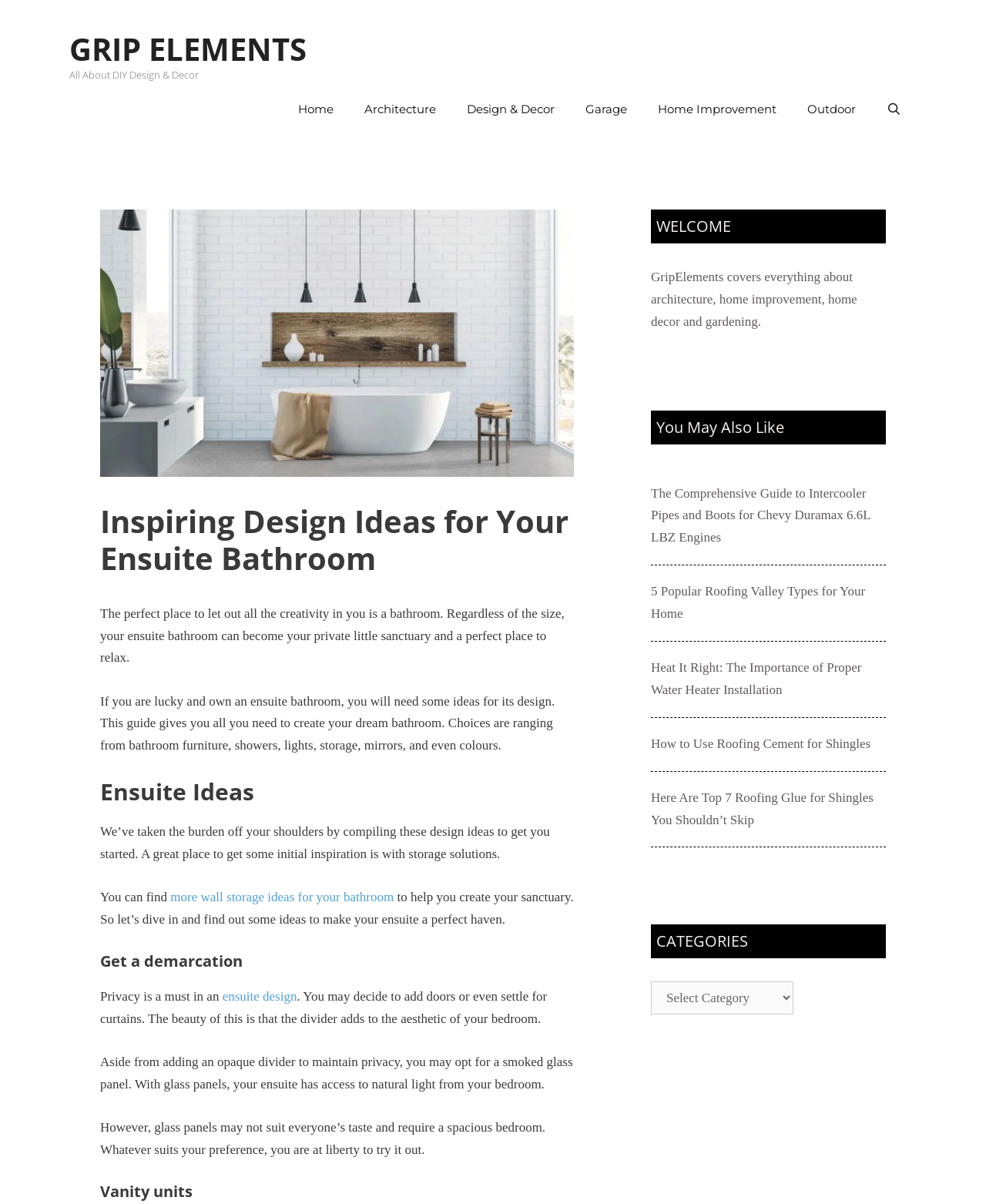Write an elaborate caption that captures the essence of the webpage.

This webpage is about inspiring design ideas for an ensuite bathroom. At the top, there is a banner with a link to the website "GRIP ELEMENTS" and a static text "All About DIY Design & Decor". Below the banner, there is a navigation menu with 7 links: "Home", "Architecture", "Design & Decor", "Garage", "Home Improvement", "Outdoor", and "Open Search Bar". 

To the right of the navigation menu, there is a large image related to the topic of ensuite bathroom design. Below the image, there is a heading "Inspiring Design Ideas for Your Ensuite Bathroom" followed by a paragraph of text that introduces the importance of a bathroom as a private sanctuary. 

The main content of the webpage is divided into sections, each with a heading. The first section is "Ensuite Ideas", which discusses the need for design ideas for an ensuite bathroom. The second section is "Get a demarcation", which talks about the importance of privacy in an ensuite design and suggests using doors or curtains as dividers. The third section is "Vanity units", but its content is not provided in the accessibility tree.

On the right side of the webpage, there are three complementary sections. The first section has a heading "WELCOME" and a paragraph of text that introduces the website "GripElements" and its topics. The second section has a heading "You May Also Like" and lists 5 links to other articles on the website. The third section has a heading "CATEGORIES" and a combobox with a dropdown menu.